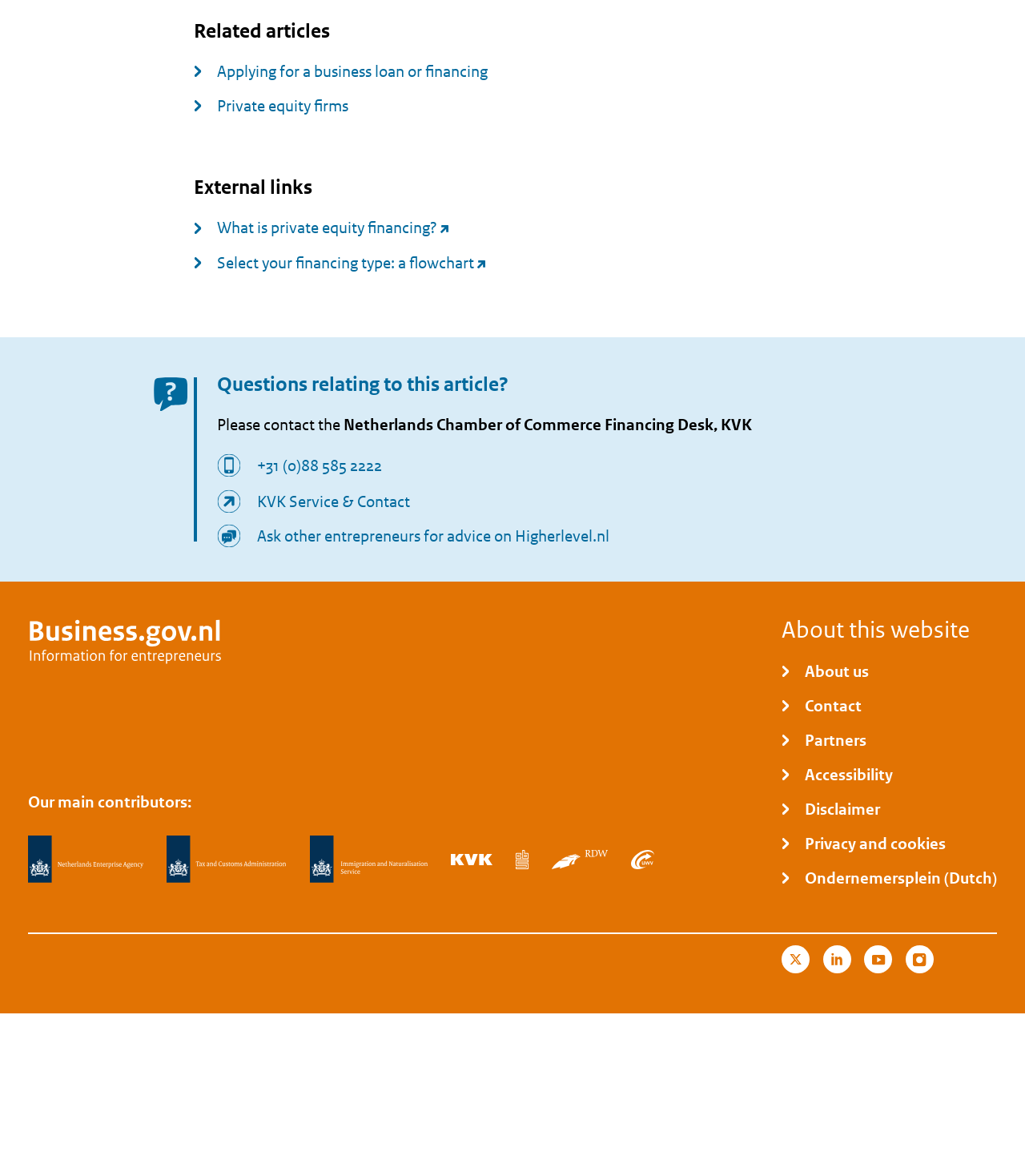What is the phone number to contact the Netherlands Chamber of Commerce Financing Desk?
Look at the image and respond with a single word or a short phrase.

+31 (0)88 585 2222